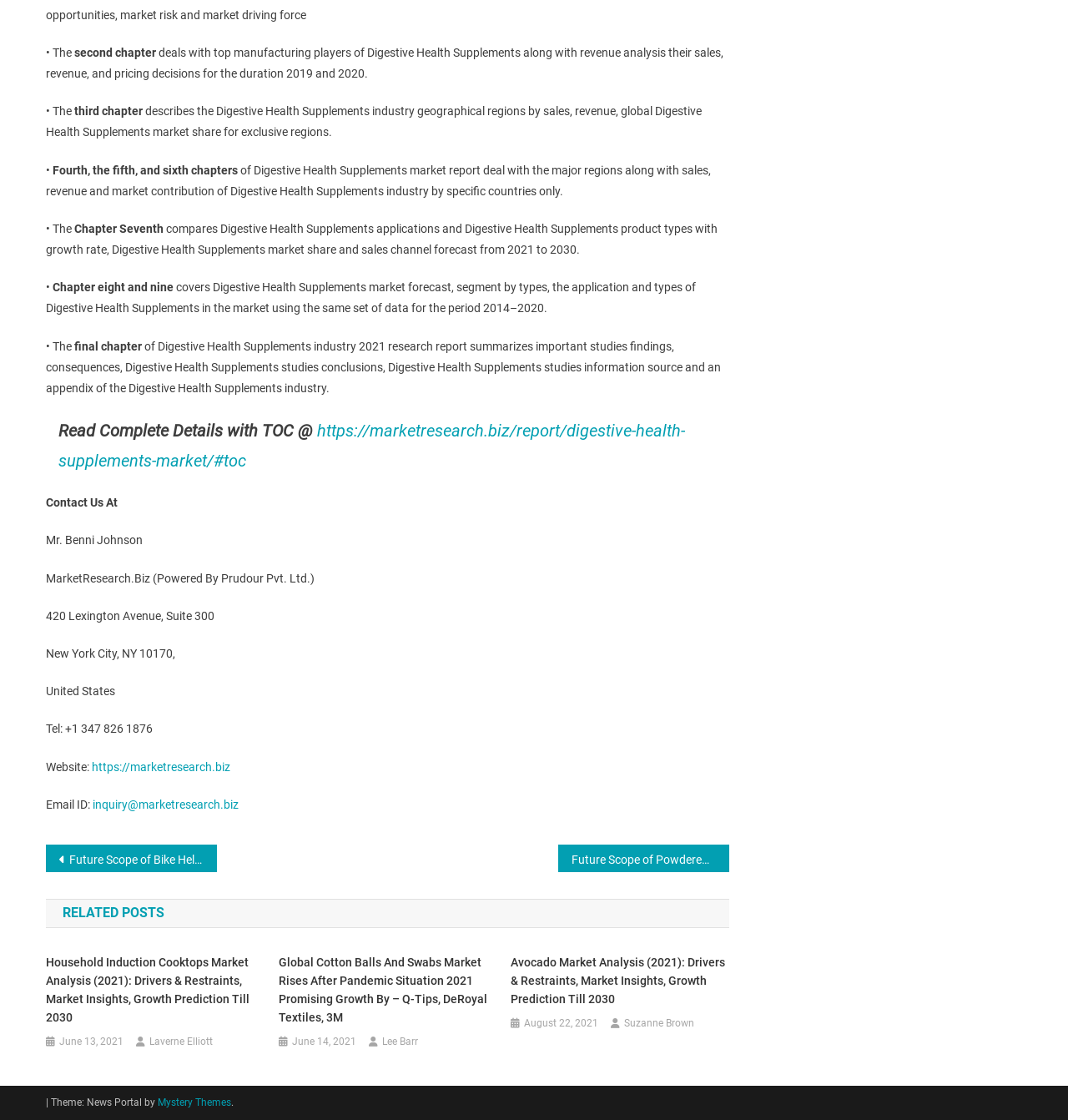What is the location of MarketResearch.Biz?
Based on the image, provide your answer in one word or phrase.

New York City, NY 10170, United States